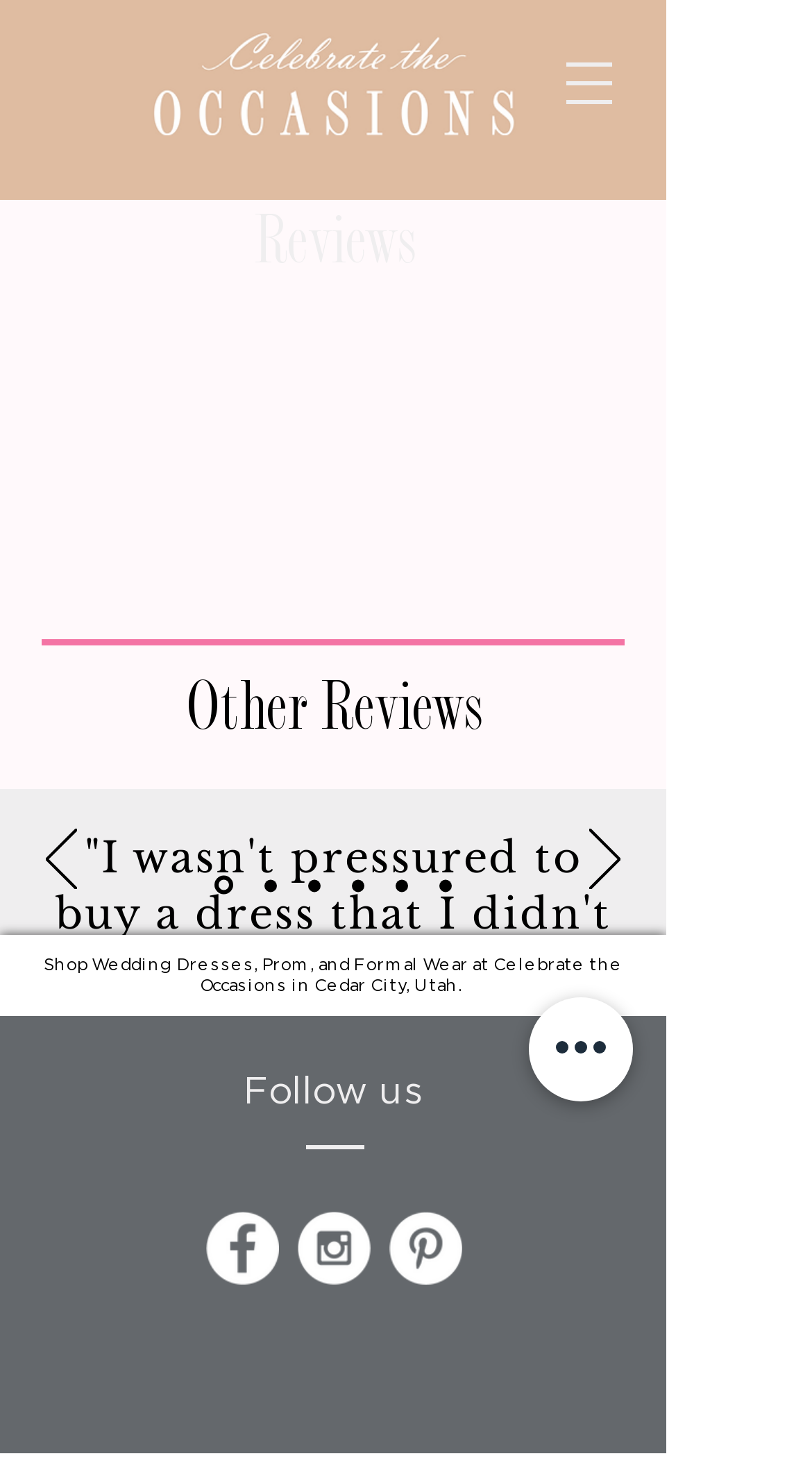What is the location of Celebrate the Occasions?
Give a thorough and detailed response to the question.

The static text 'Shop Wedding Dresses, Prom, and Formal Wear at Celebrate the Occasions in Cedar City, Utah.' mentions the location of Celebrate the Occasions as Cedar City, Utah.